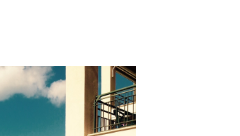Generate a comprehensive caption that describes the image.

The image features a scenic view highlighting a balcony of a building, framed by a backdrop of a clear blue sky with fluffy white clouds. The architectural elements of the balcony, including the railings and structural details, create a harmonious interplay between the built environment and nature. This visual composition invites viewers to imagine the experience of enjoying a leisurely moment outdoors, soaking in the ambiance of a serene setting. It evokes a sense of tranquility and connection to the surrounding environment, making it an ideal representation of contemporary architectural design integrated with natural elements.